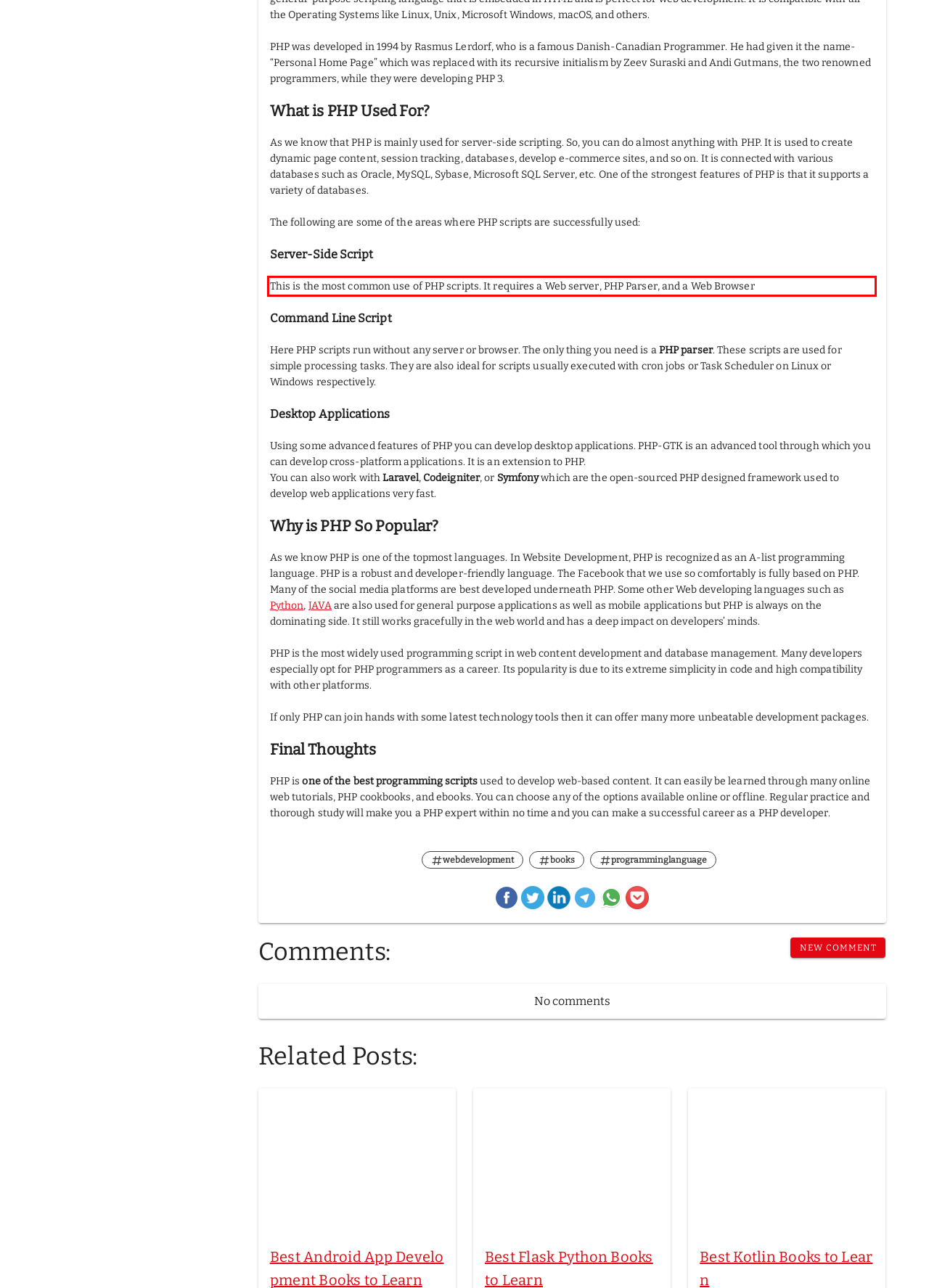Within the screenshot of the webpage, locate the red bounding box and use OCR to identify and provide the text content inside it.

This is the most common use of PHP scripts. It requires a Web server, PHP Parser, and a Web Browser